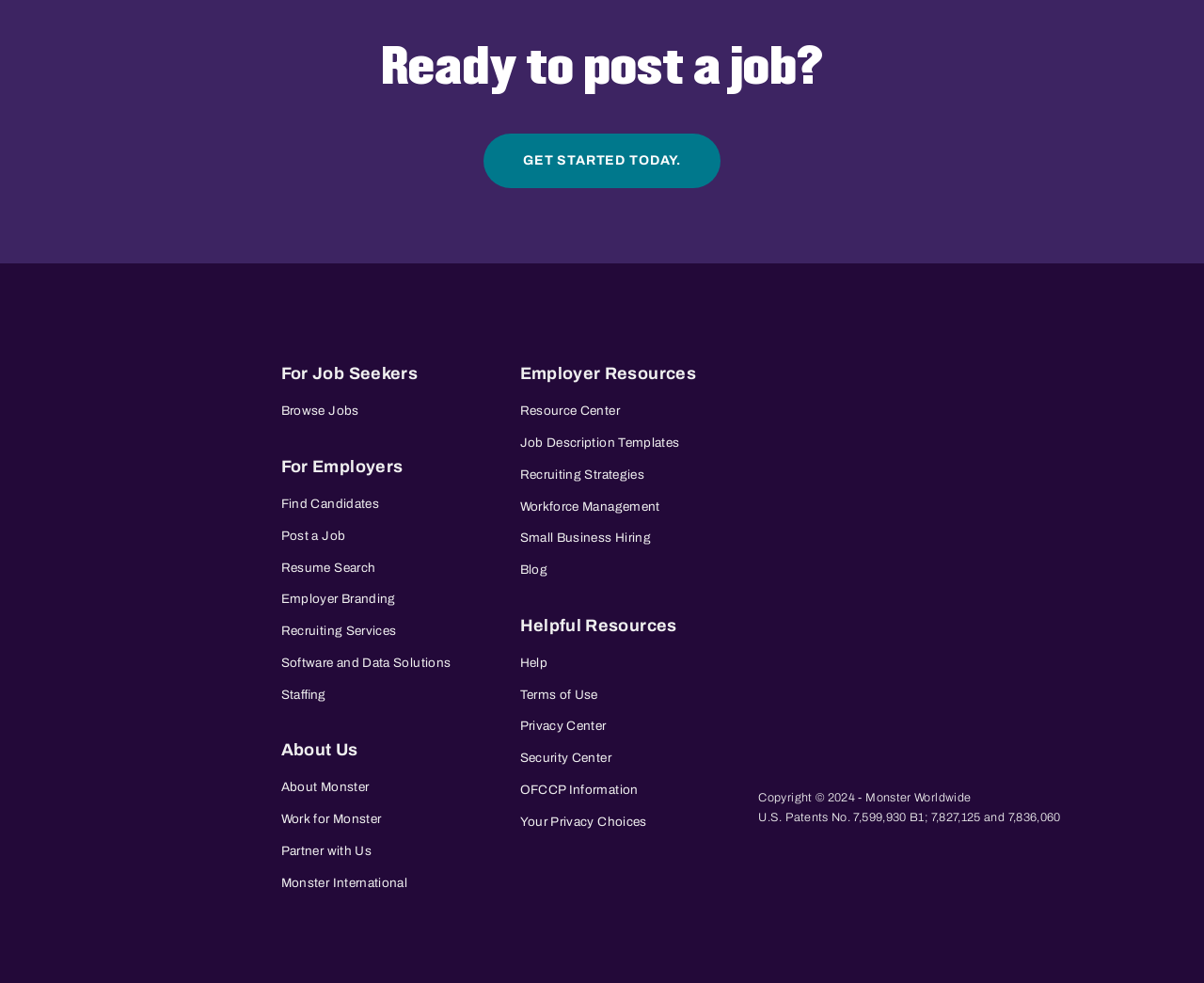Please locate the bounding box coordinates of the element that needs to be clicked to achieve the following instruction: "Post a job". The coordinates should be four float numbers between 0 and 1, i.e., [left, top, right, bottom].

[0.233, 0.529, 0.287, 0.561]